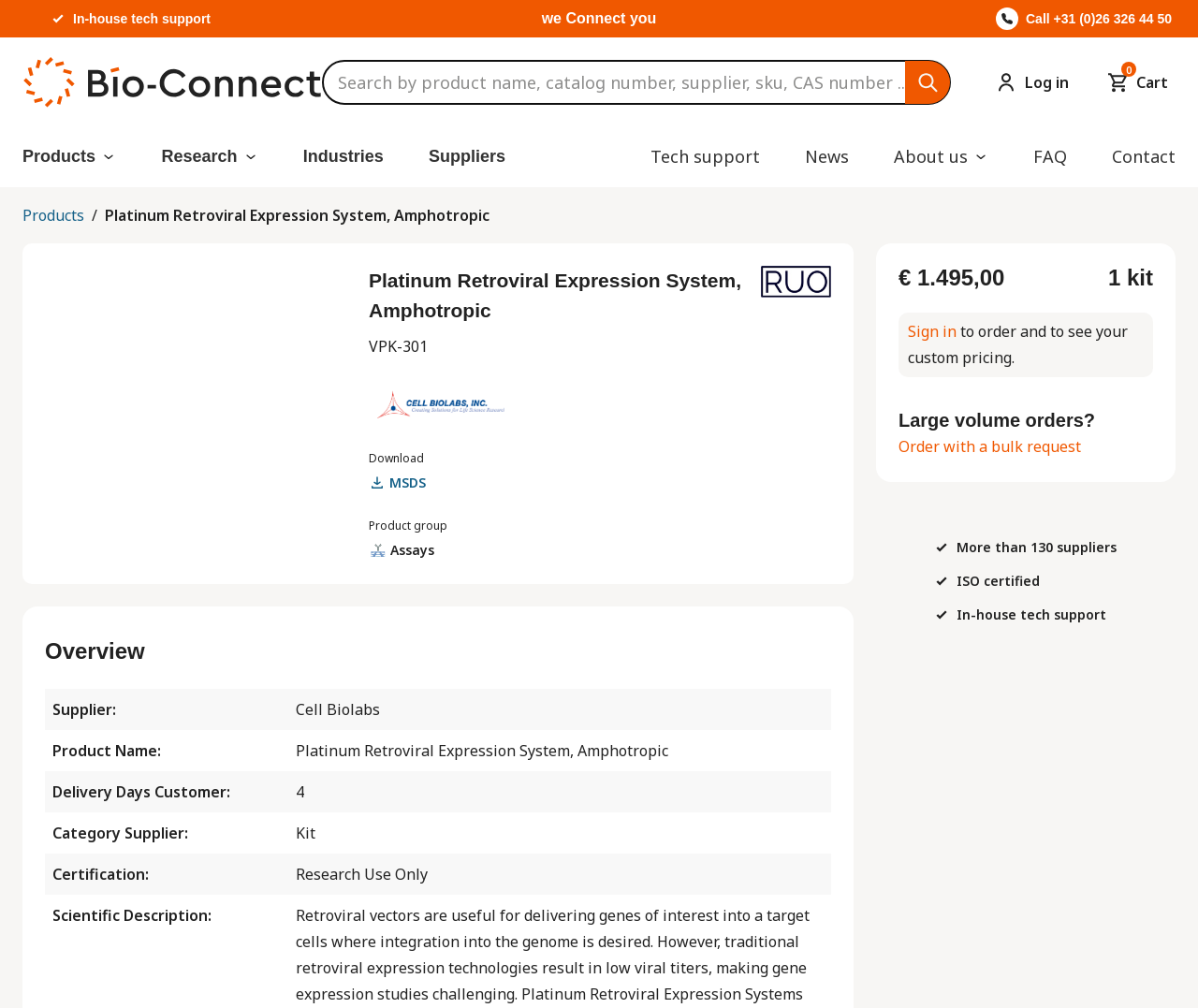Please mark the bounding box coordinates of the area that should be clicked to carry out the instruction: "Search by product name".

[0.269, 0.059, 0.794, 0.104]